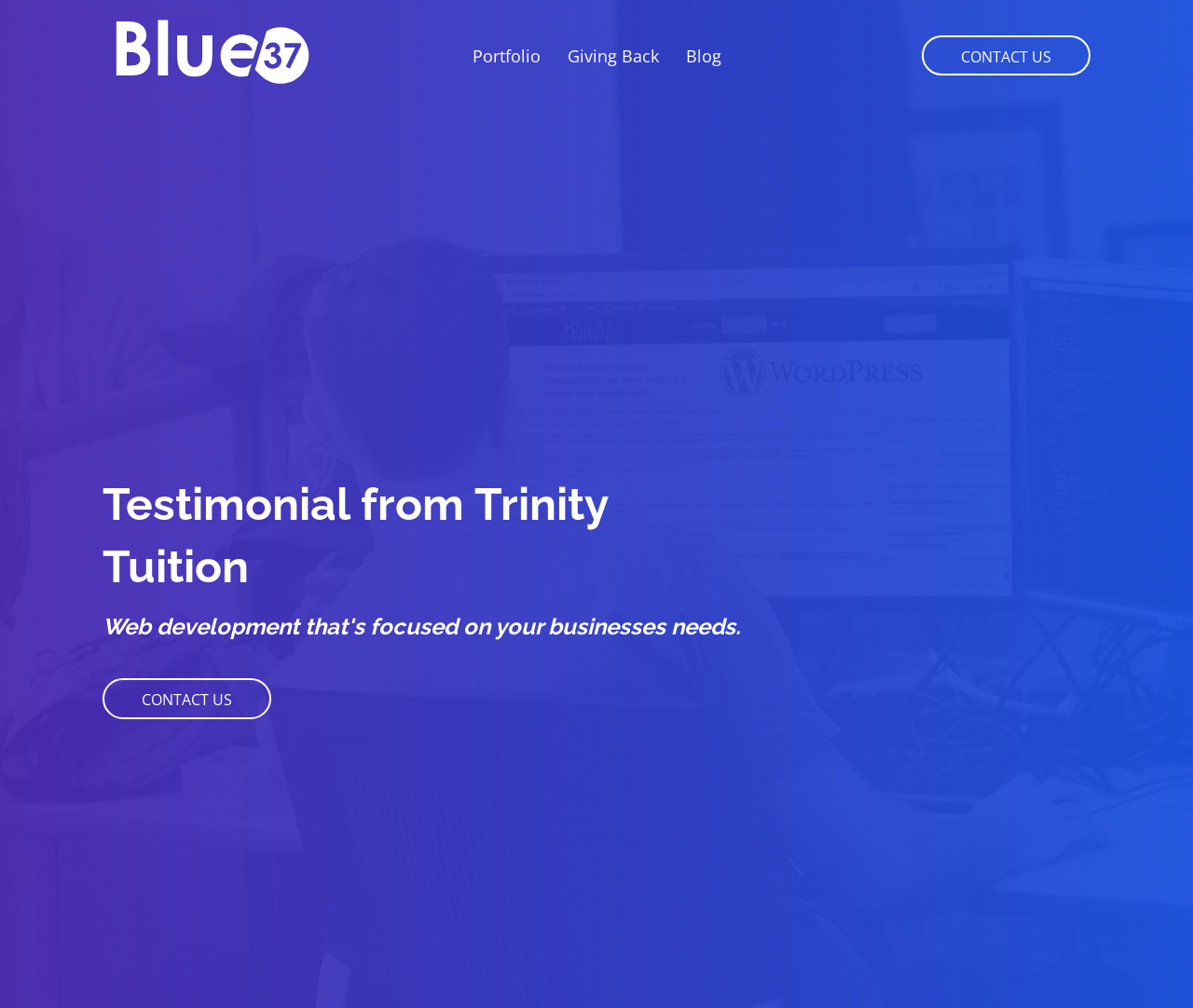Construct a comprehensive description capturing every detail on the webpage.

The webpage is about Trinity Tuition, with a prominent logo image located at the top left corner, accompanied by a link to the left of it. 

A navigation menu is situated at the top center, containing three links: "Portfolio", "Giving Back", and "Blog", arranged horizontally from left to right. 

To the right of the navigation menu, a "CONTACT US" button is placed. 

Below the navigation menu, a testimonial heading from Trinity Tuition is displayed, followed by a subheading that describes the focus of their web development services on businesses' needs. 

Another "CONTACT US" button is positioned below the subheading, this time at the top left of the section.